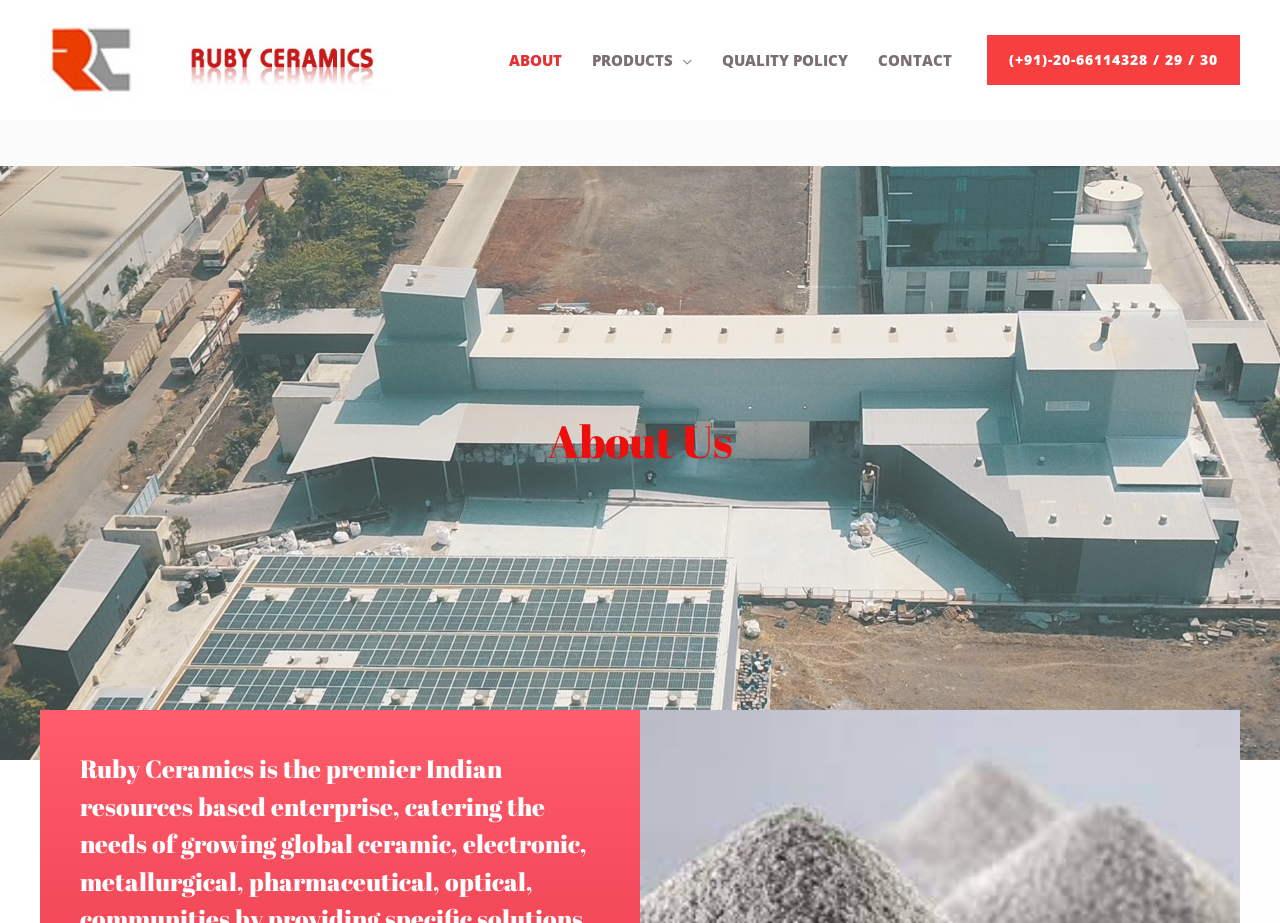What is the company name?
Provide a detailed and extensive answer to the question.

By looking at the webpage, I can see that the company name is mentioned in the top-left corner of the page, which is 'Ruby Ceramics'. This is also confirmed by the image with the same text.